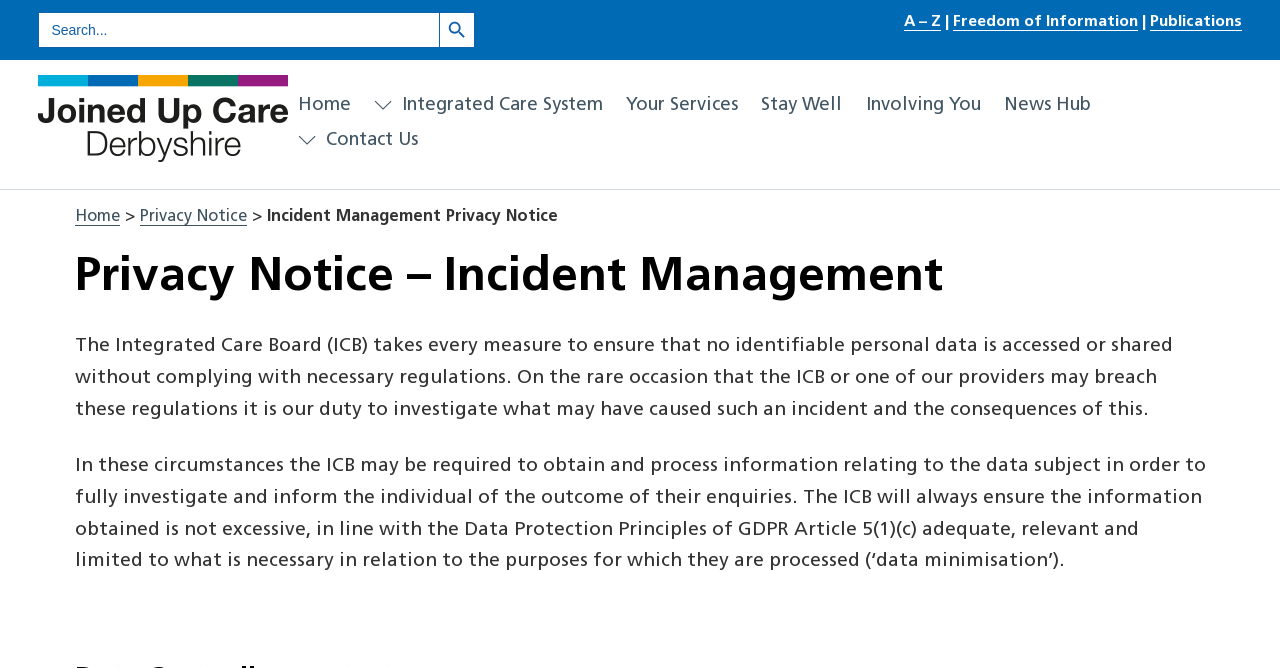Can you show the bounding box coordinates of the region to click on to complete the task described in the instruction: "Visit Joined Up Care Derbyshire homepage"?

[0.03, 0.207, 0.225, 0.254]